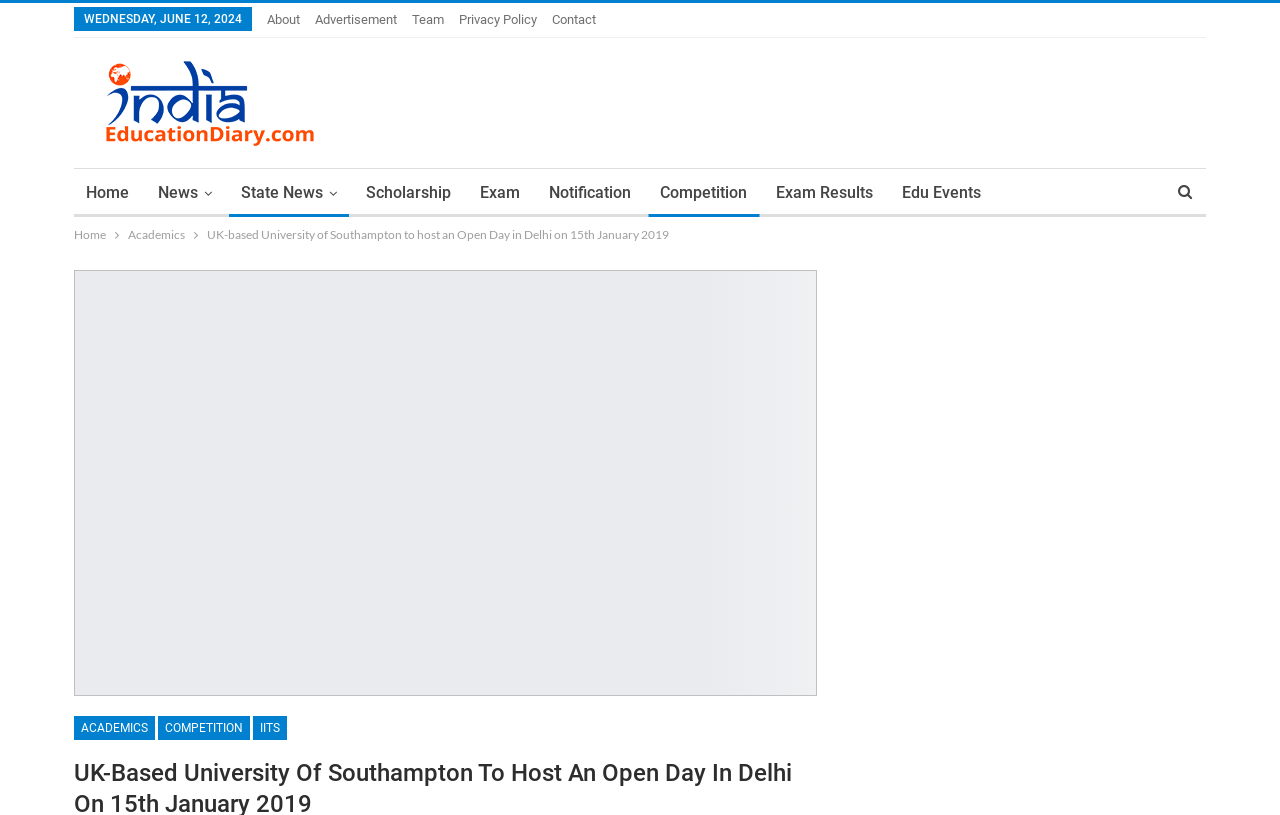Locate and extract the headline of this webpage.

UK-Based University Of Southampton To Host An Open Day In Delhi On 15th January 2019